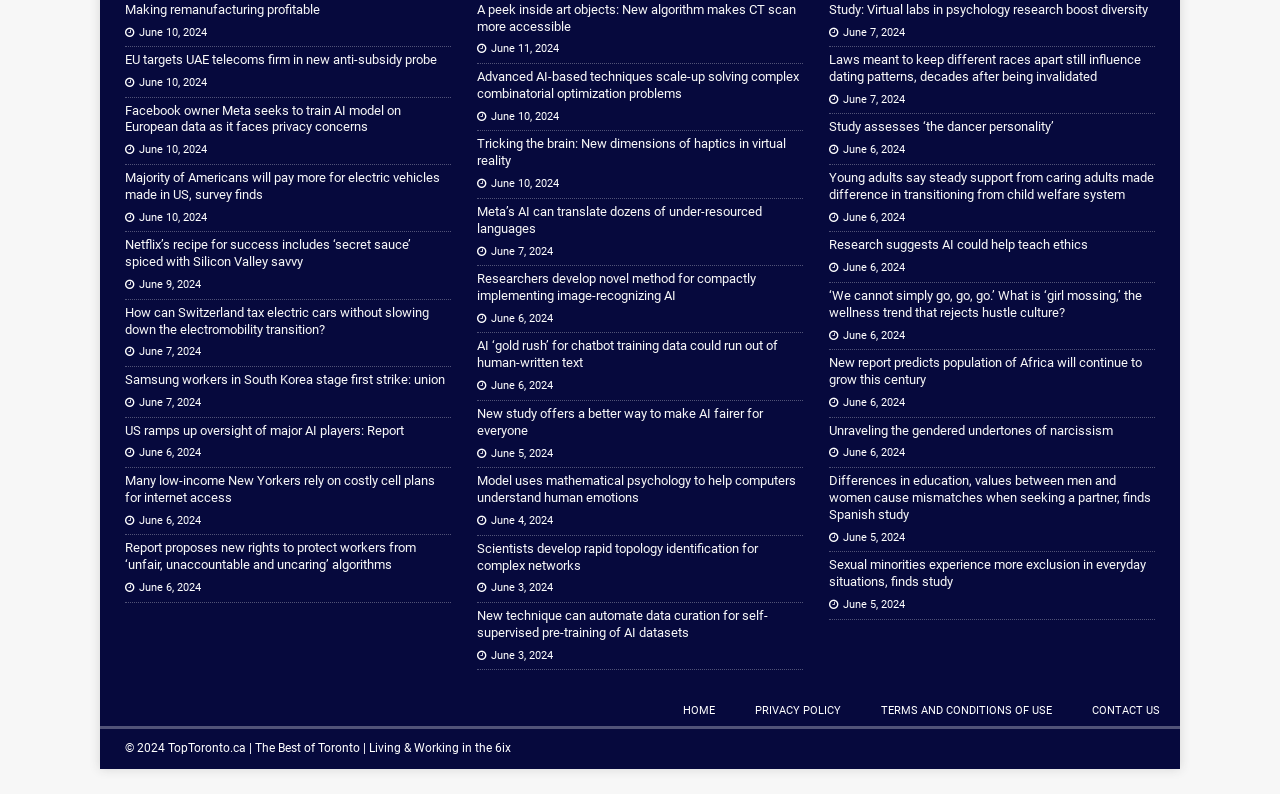What type of content does the website seem to have?
Give a detailed response to the question by analyzing the screenshot.

The website seems to have news articles as its main content, with links to various articles on different topics, including technology, business, and lifestyle.